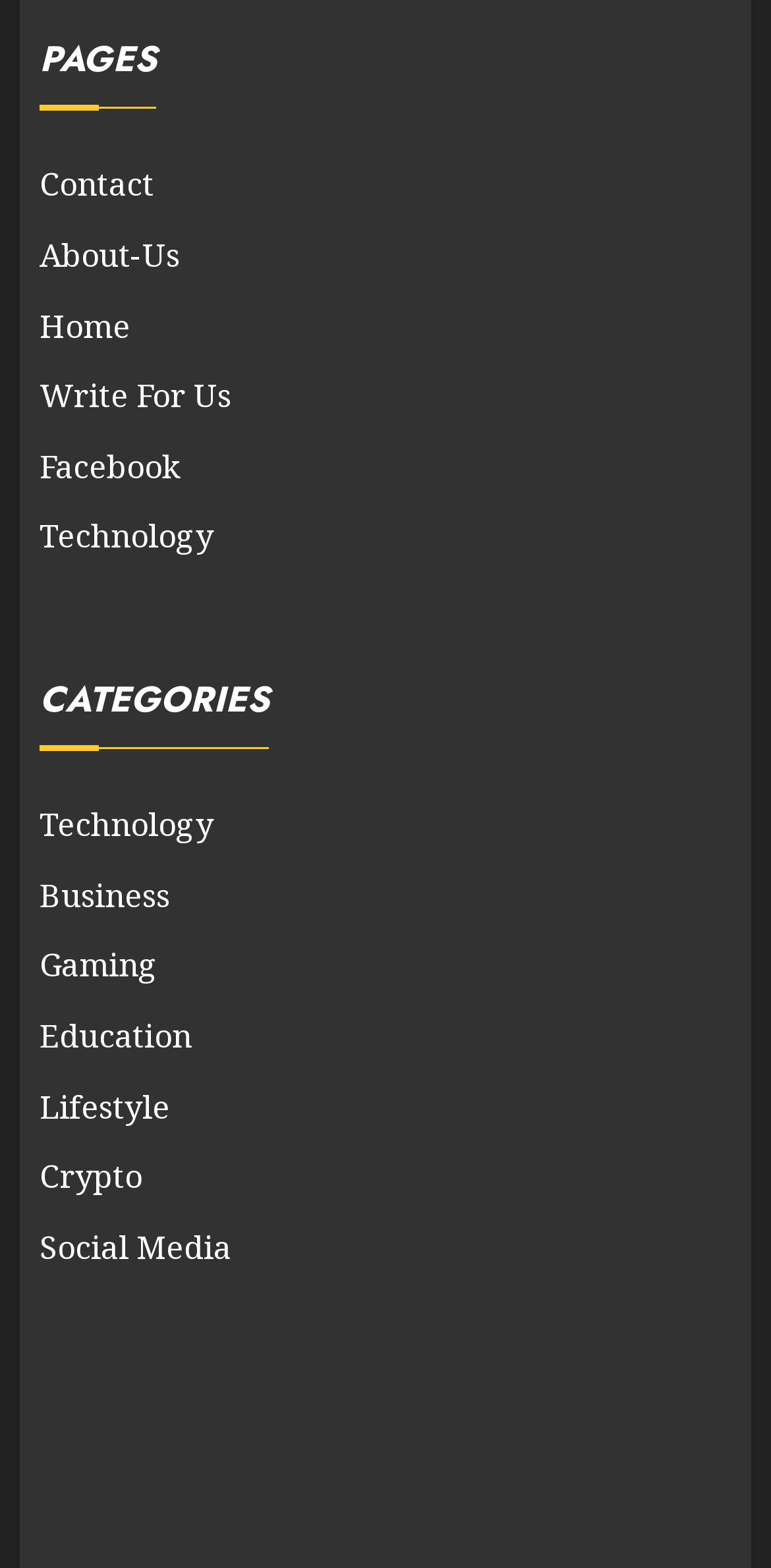What is the first category listed?
Please elaborate on the answer to the question with detailed information.

The first category listed is 'Technology' because it is the first link under the 'CATEGORIES' heading, which is located at the top-left of the webpage with a bounding box of [0.051, 0.435, 0.949, 0.479].